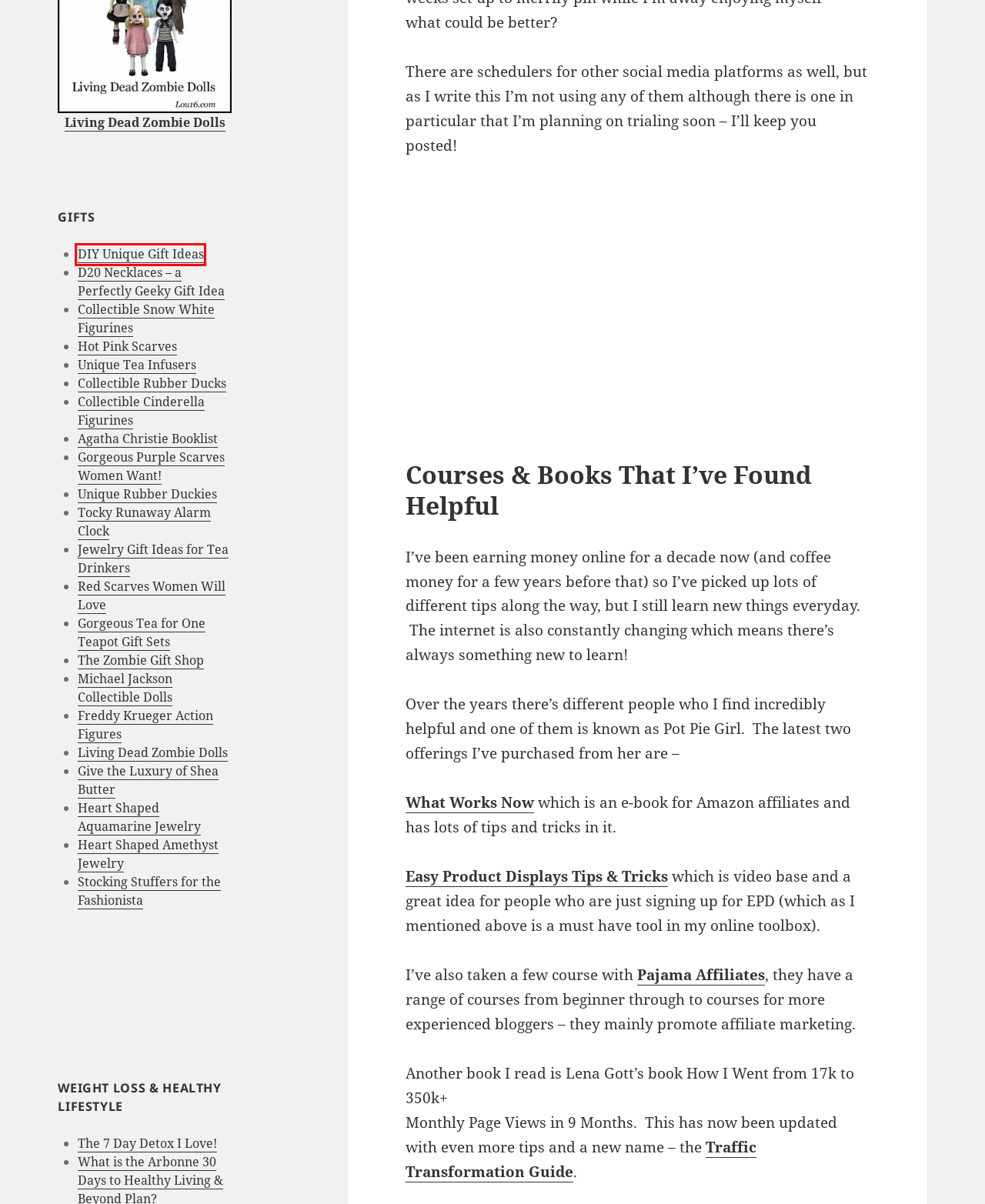Analyze the given webpage screenshot and identify the UI element within the red bounding box. Select the webpage description that best matches what you expect the new webpage to look like after clicking the element. Here are the candidates:
A. Heart Shaped Amethyst Jewelry - February's Birthstone ~ Lou 16
B. Unique Tea Infusers to Fall in Love With ~ Lou 16
C. Living Dead Zombie Dolls ~ Lou 16
D. Stocking Stuffers for the Fashionista ~ Lou 16
E. Collectible Snow White Figurines ~ Lou 16
F. Michael Jackson Collectible Dolls ~ Lou 16
G. DIY Unique Gift Ideas ~ Lou 16
H. Hot Pink Scarves ~ Lou 16

G